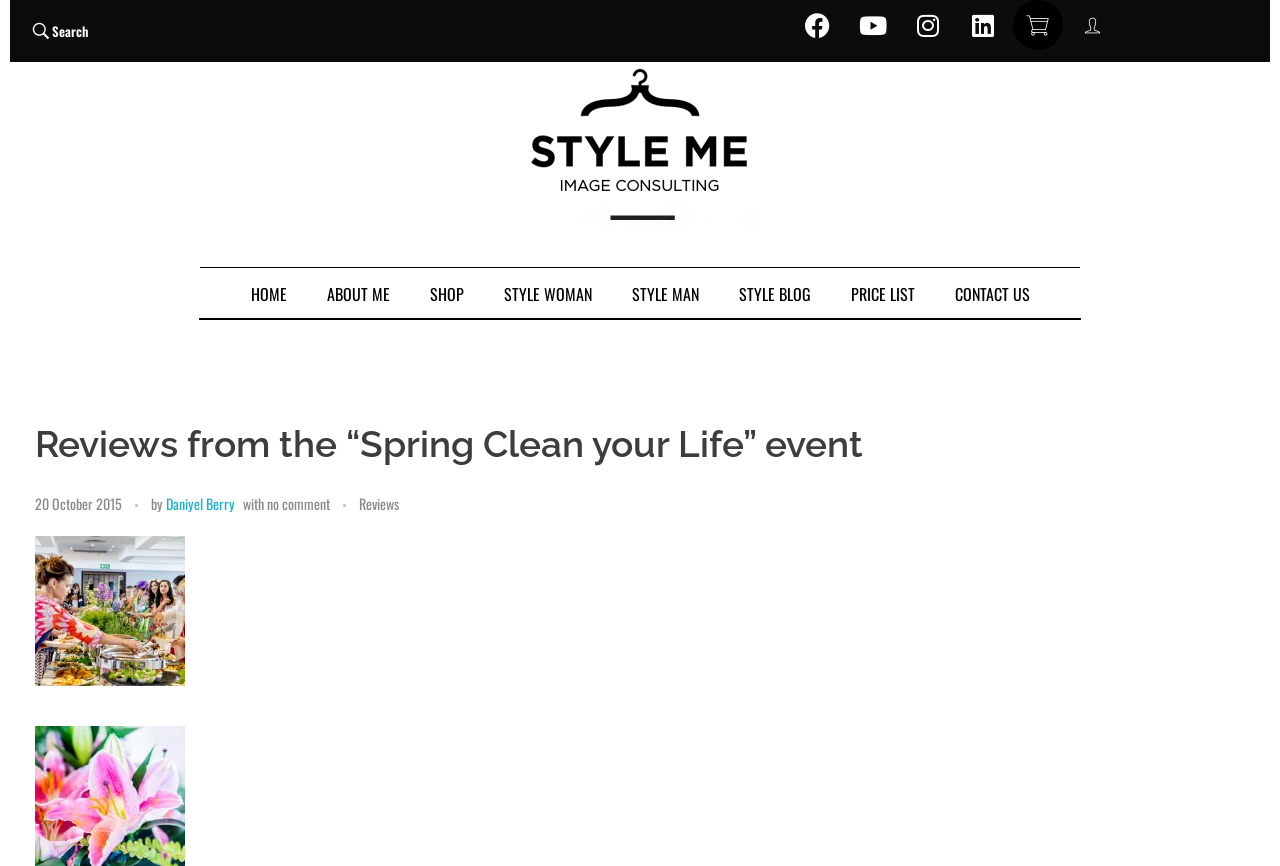How many navigation links are present in the webpage?
Based on the screenshot, provide a one-word or short-phrase response.

7